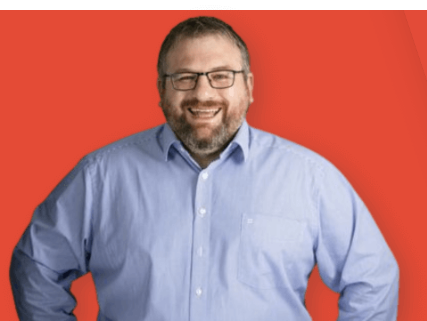Give a thorough and detailed caption for the image.

The image features a smiling individual with a beard, wearing glasses and a light blue shirt. He stands against a vibrant red background, exuding a warm and approachable demeanor. This portrayal aligns with his role as a consultant and authority-building coach, focused on helping experts become recognized in their fields. The atmosphere suggests a professional yet friendly environment, inviting potential clients to engage with him. His expression embodies confidence and approachability, making him an effective figure for those seeking guidance in leadership and visibility in their respective industries.